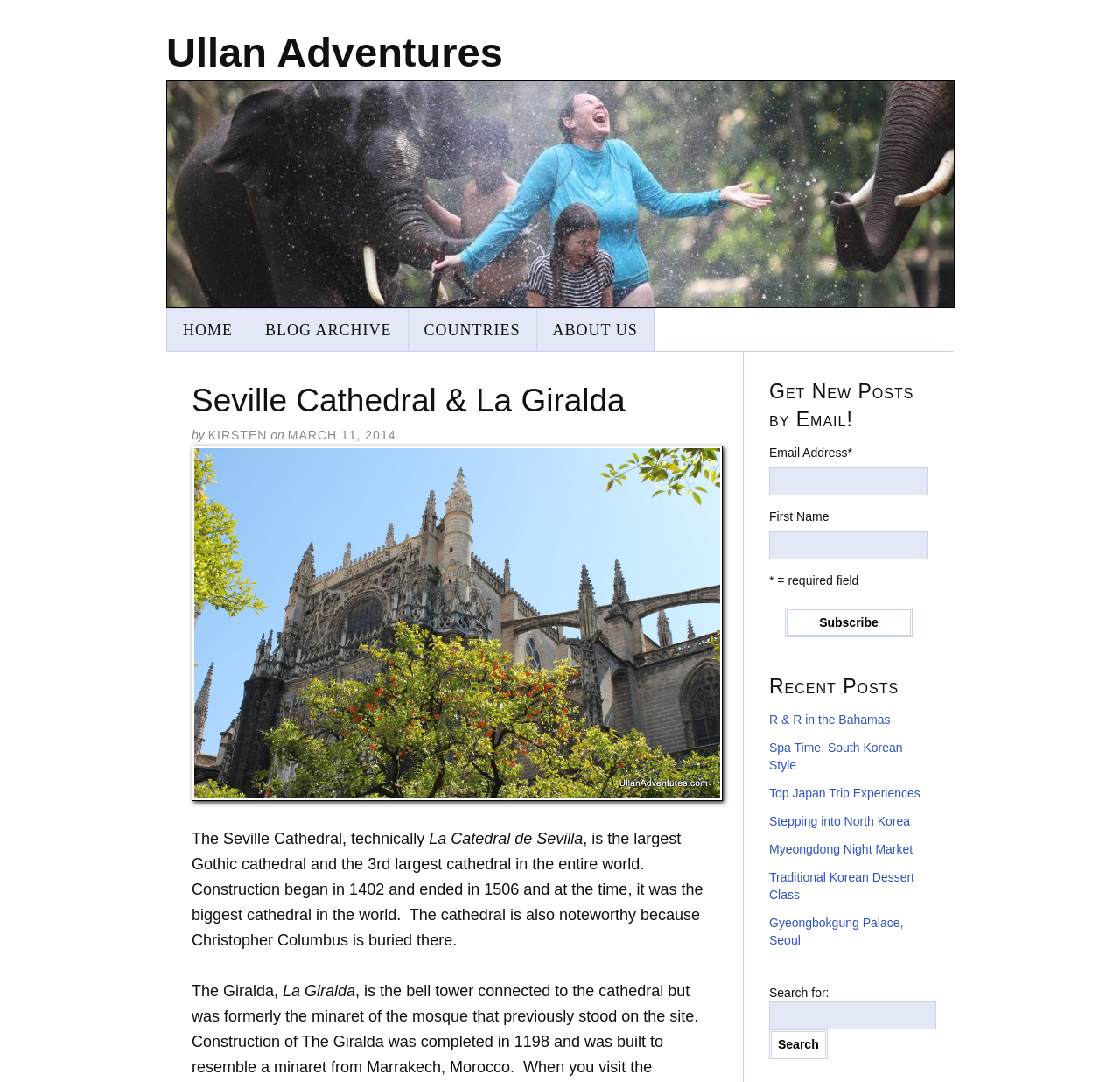Find the bounding box coordinates of the element you need to click on to perform this action: 'Click on the HOME link'. The coordinates should be represented by four float values between 0 and 1, in the format [left, top, right, bottom].

[0.149, 0.284, 0.223, 0.325]